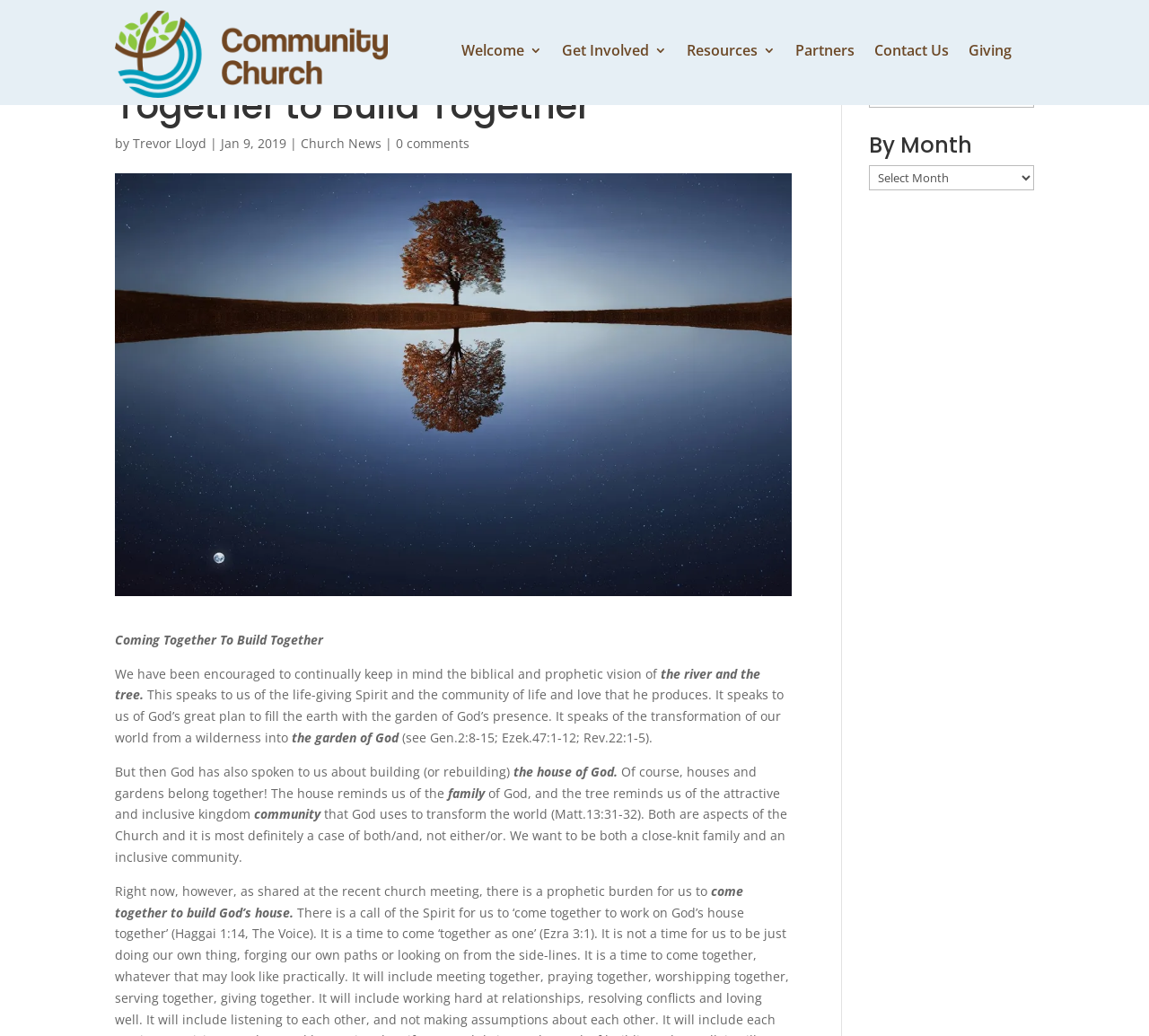Generate the main heading text from the webpage.

Reflection: November 2018 – ‘Come Together to Build Together’